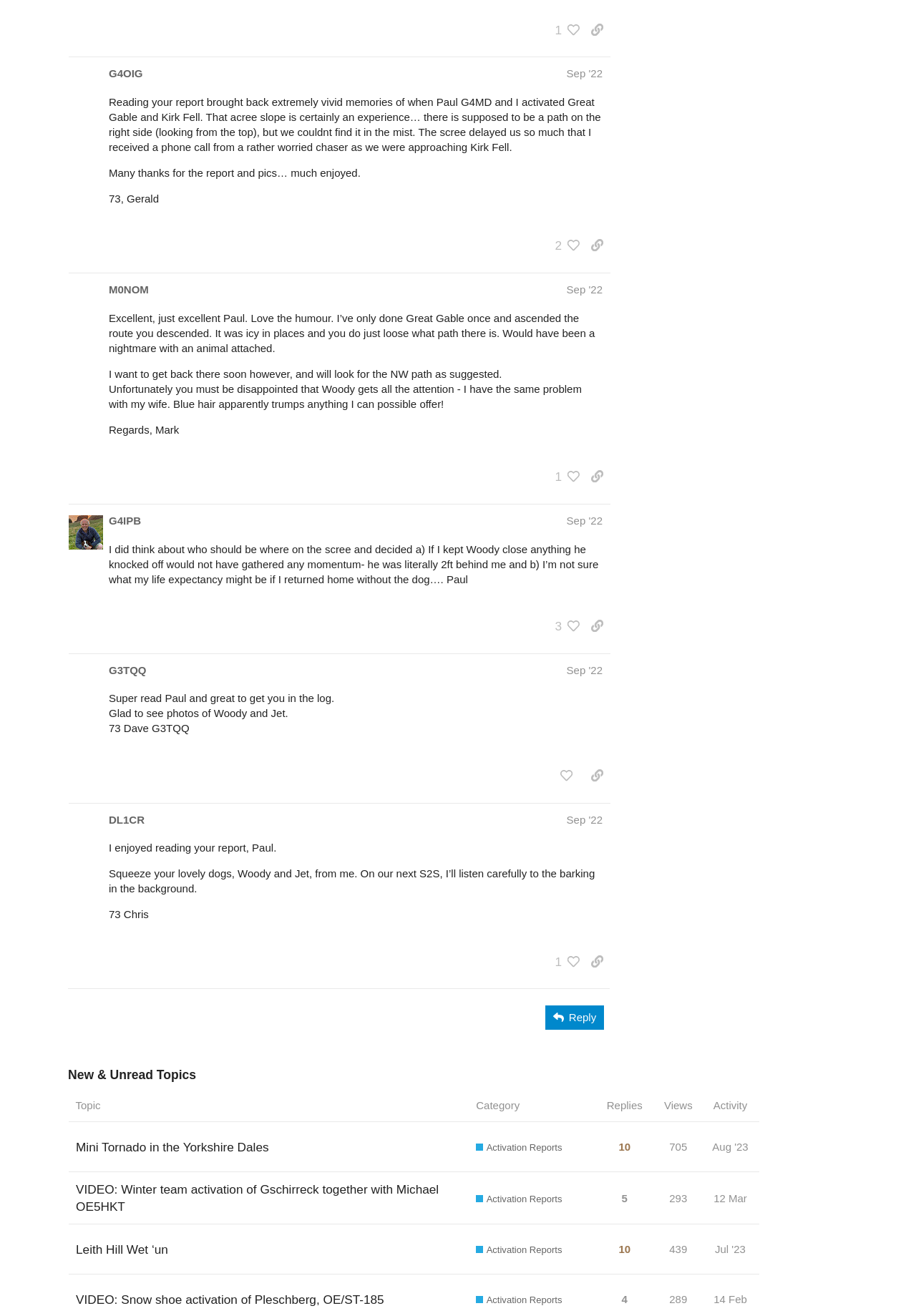Given the element description Leith Hill Wet ‘un, predict the bounding box coordinates for the UI element in the webpage screenshot. The format should be (top-left x, top-left y, bottom-right x, bottom-right y), and the values should be between 0 and 1.

[0.083, 0.936, 0.184, 0.963]